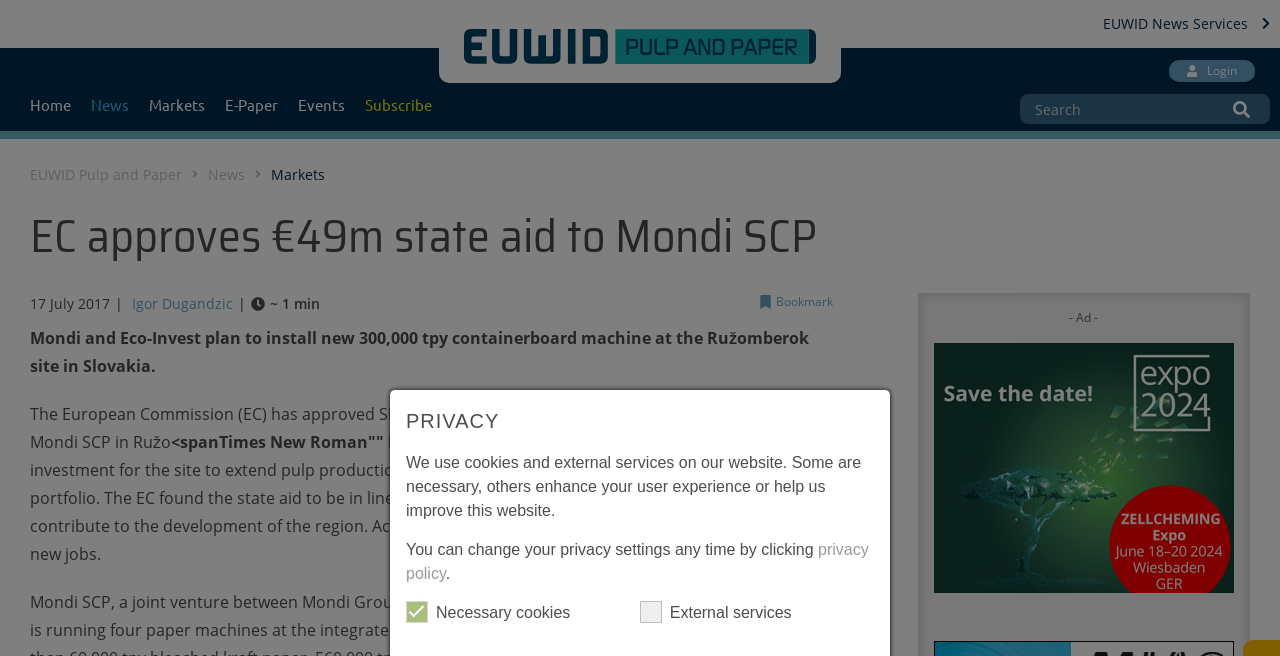Please locate the bounding box coordinates of the region I need to click to follow this instruction: "Go to EUWID News Services".

[0.862, 0.02, 0.992, 0.052]